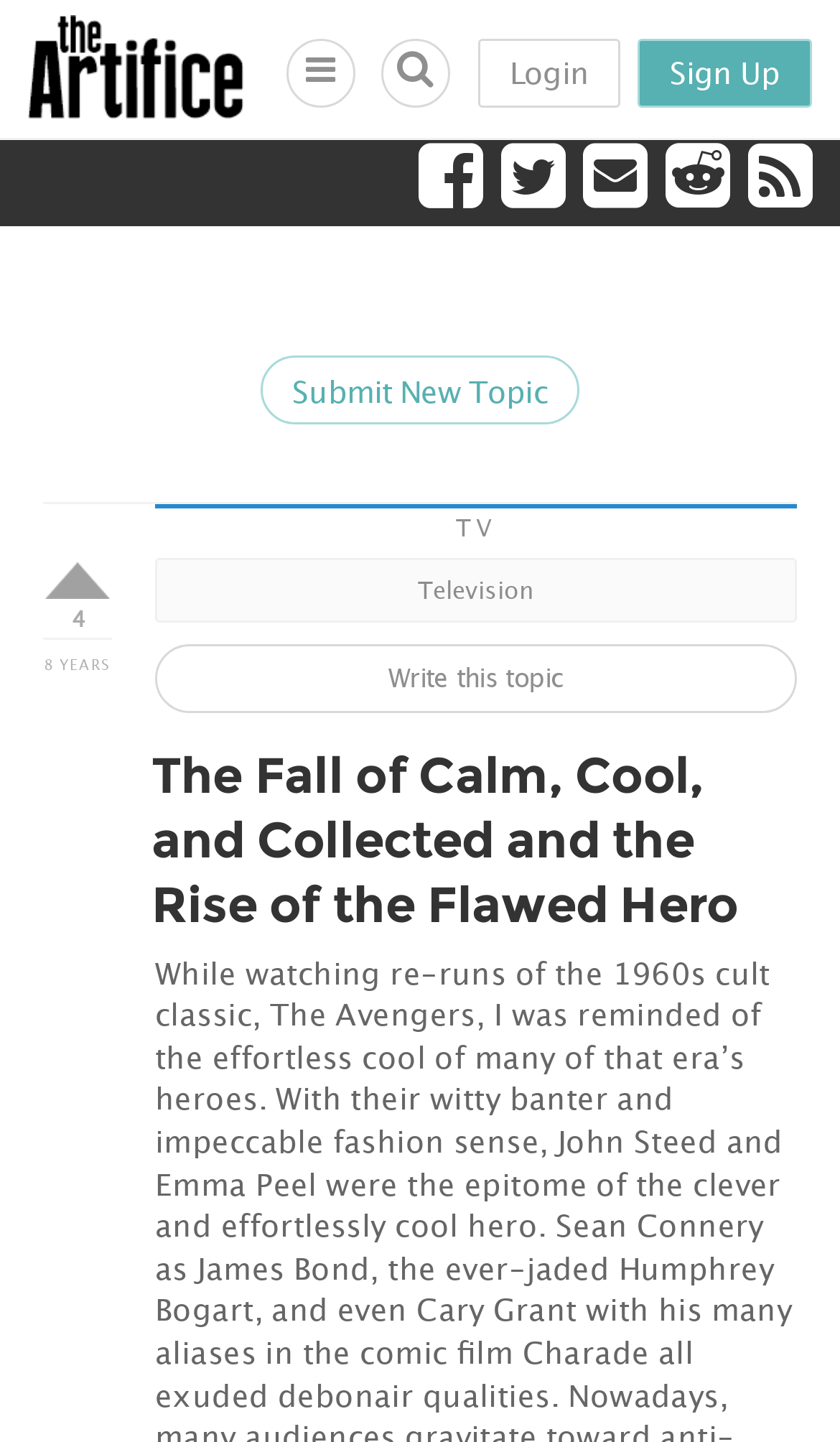Determine the bounding box coordinates of the clickable area required to perform the following instruction: "Submit a new topic". The coordinates should be represented as four float numbers between 0 and 1: [left, top, right, bottom].

[0.31, 0.247, 0.69, 0.294]